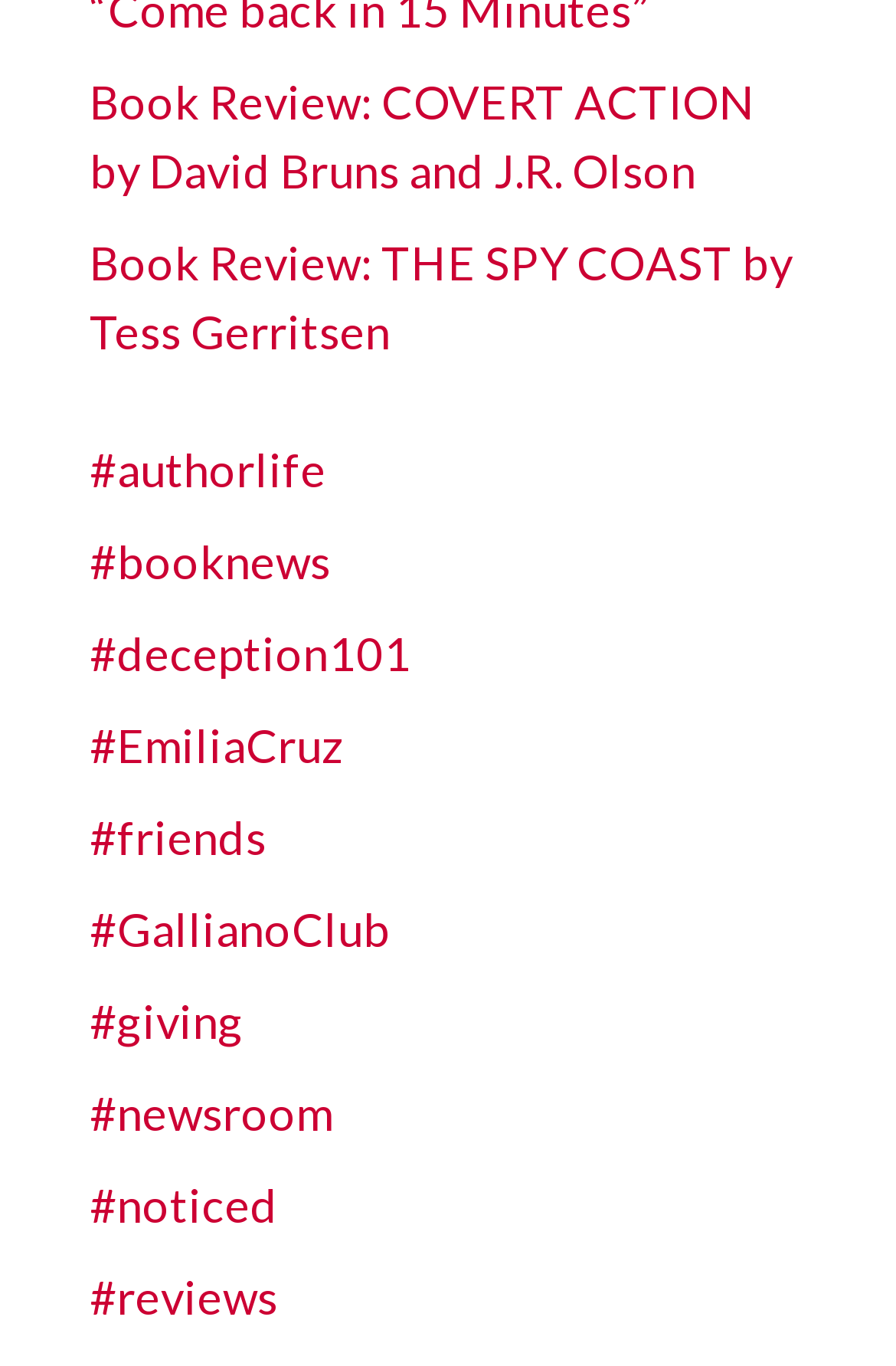Please locate the bounding box coordinates of the element that should be clicked to complete the given instruction: "Check out Emilia Cruz".

[0.1, 0.524, 0.385, 0.565]